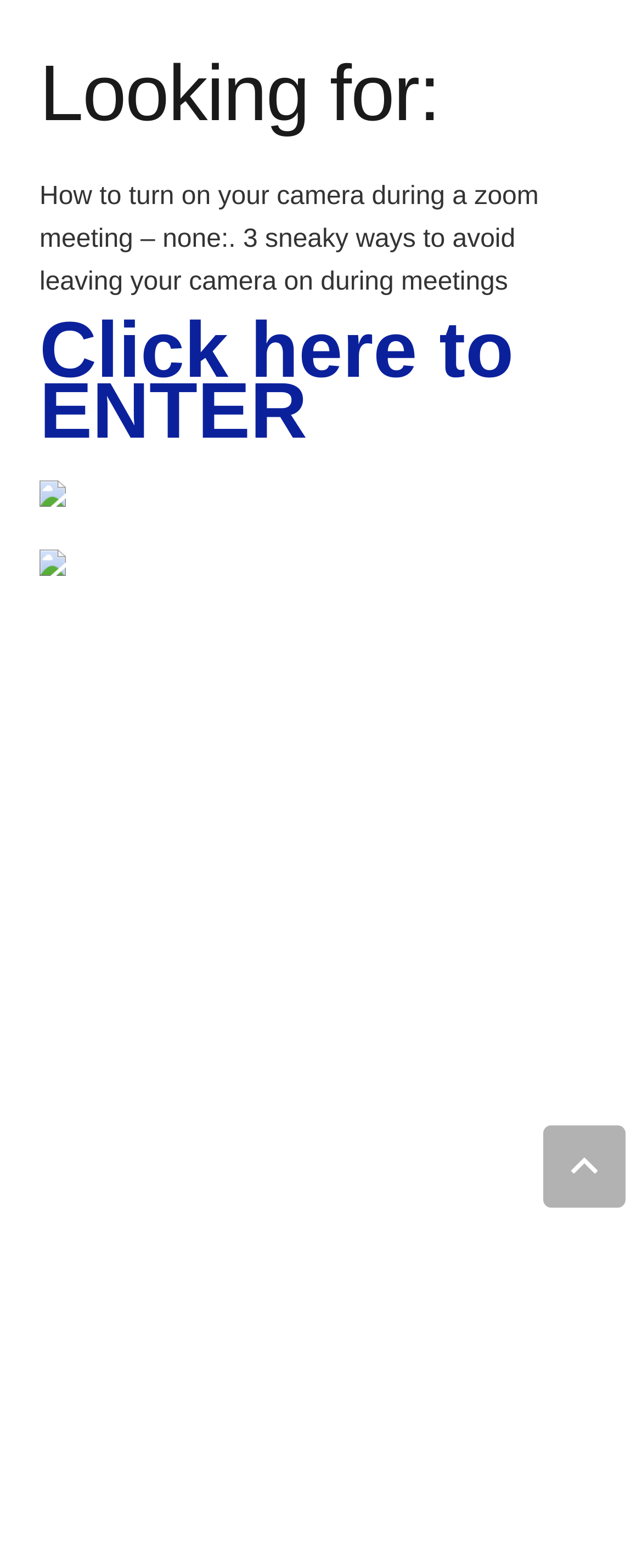What is the main topic of this webpage?
Please give a detailed and elaborate answer to the question.

Based on the webpage content, it appears to be discussing how to turn on the camera during a Zoom meeting, and also provides some tips on how to avoid leaving the camera on during meetings.